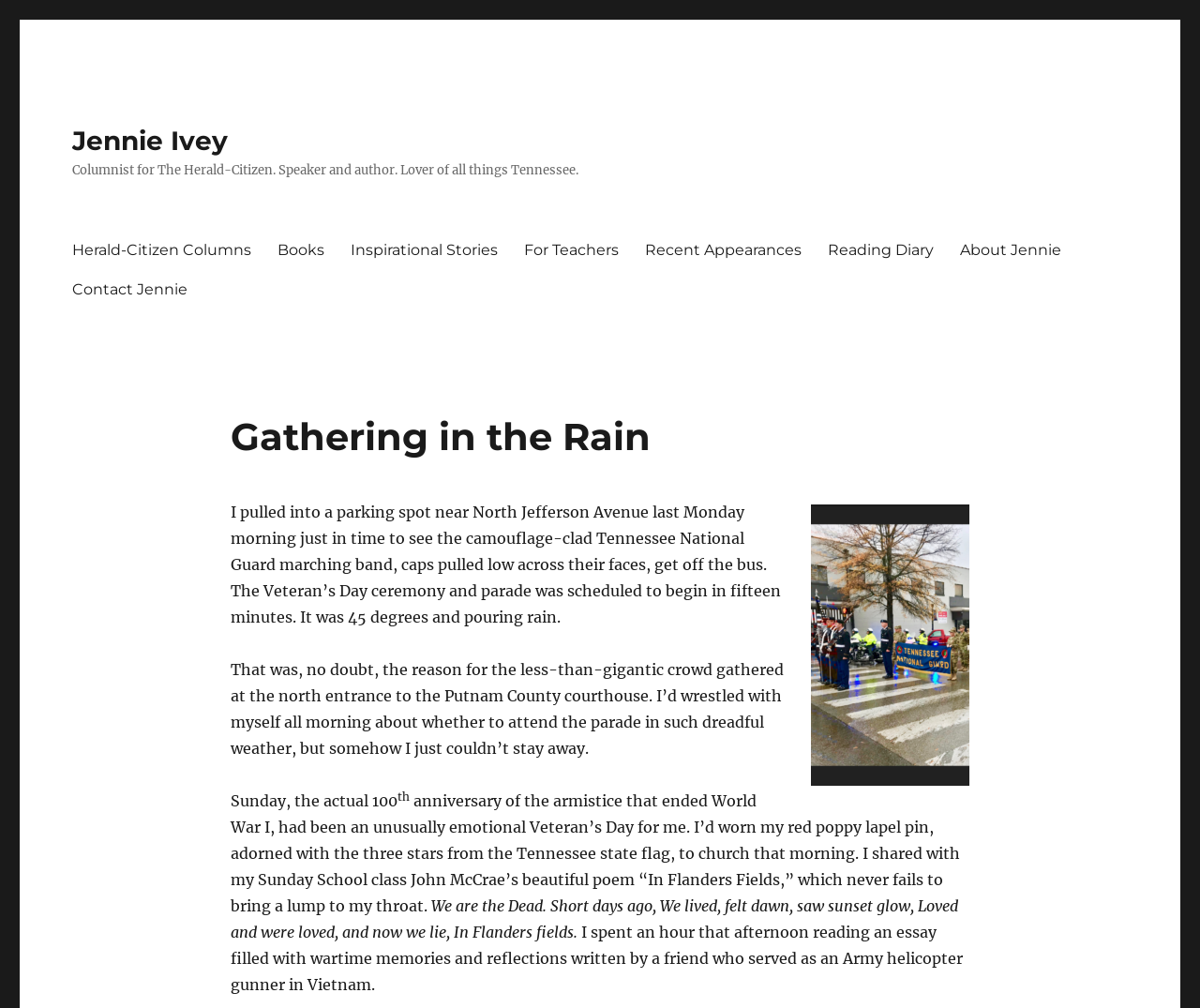What is the author's profession?
From the screenshot, provide a brief answer in one word or phrase.

Speaker and author